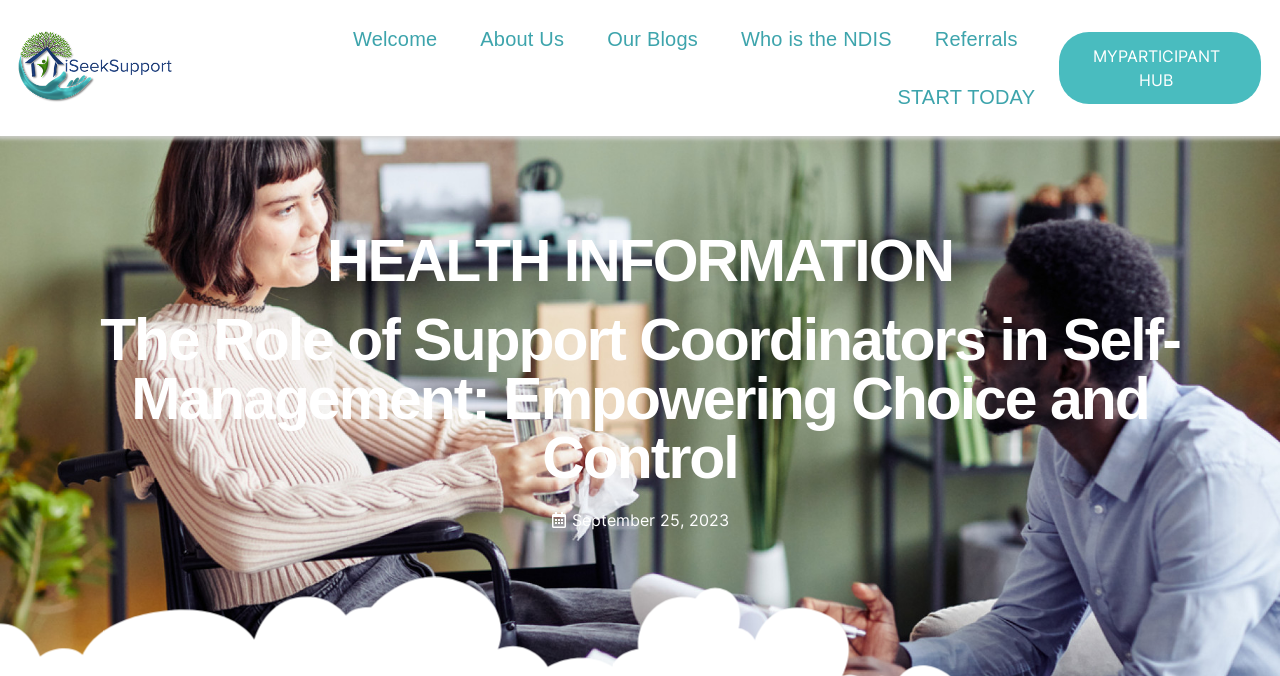What is the relationship between 'MYPARTICIPANT HUB' and the NDIS?
Using the image as a reference, answer the question in detail.

The link 'MYPARTICIPANT HUB' has a bounding box coordinate of [0.827, 0.047, 0.985, 0.154] and its proximity to the link 'Who is the NDIS' suggests that it is related to the NDIS, possibly a resource or portal for NDIS participants.